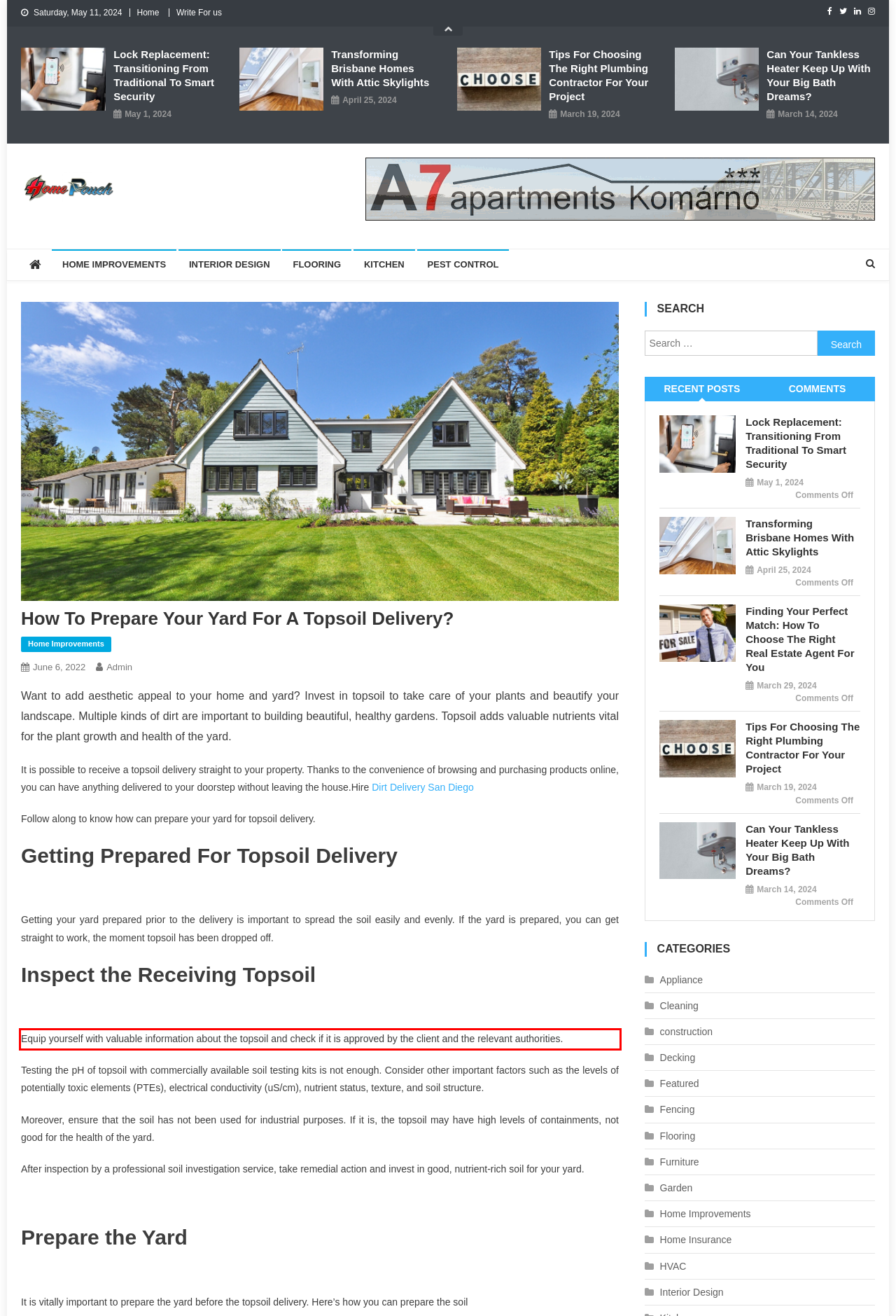Given the screenshot of a webpage, identify the red rectangle bounding box and recognize the text content inside it, generating the extracted text.

Equip yourself with valuable information about the topsoil and check if it is approved by the client and the relevant authorities.